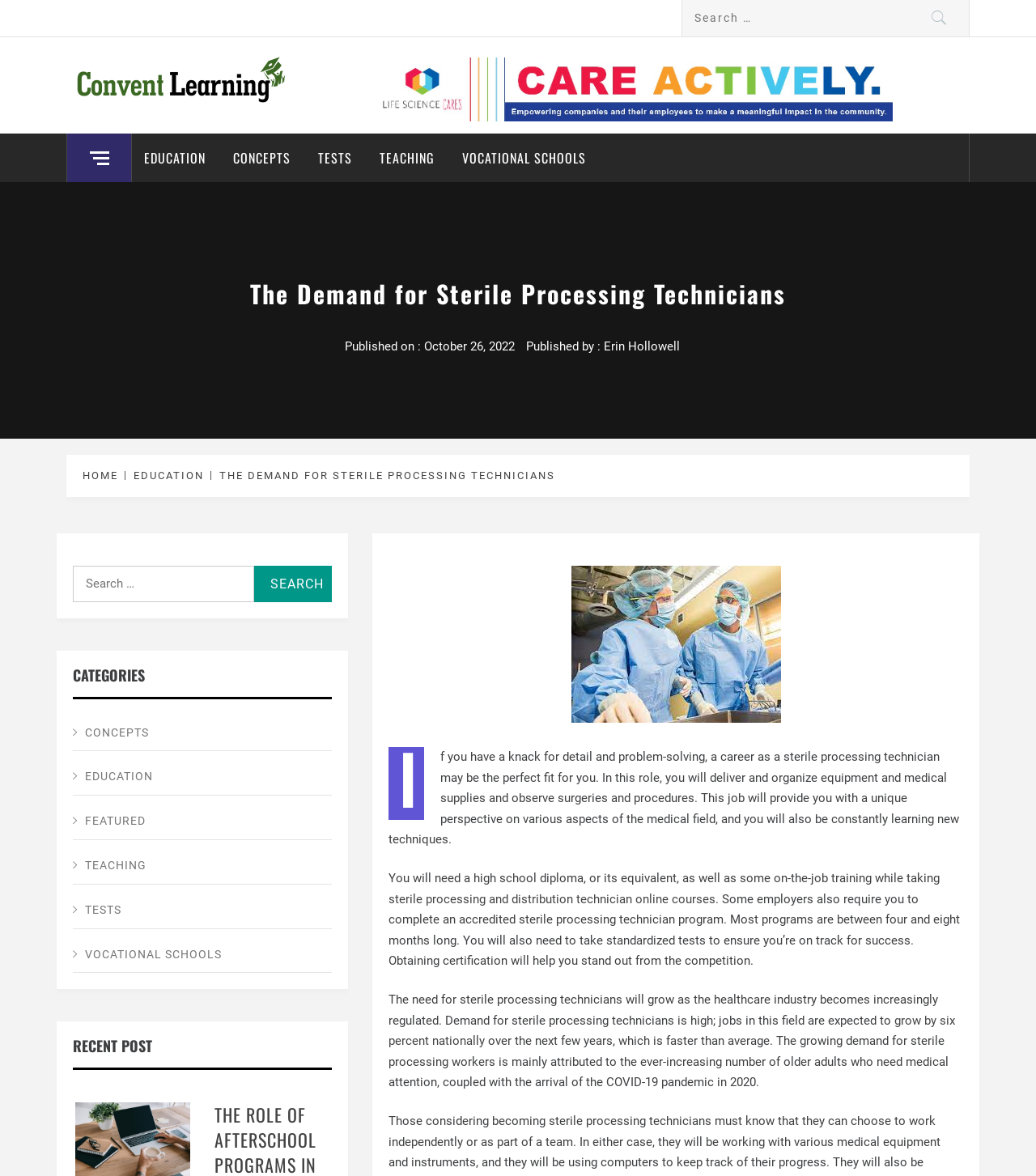What is the name of the website?
Based on the screenshot, provide your answer in one word or phrase.

Convent Learning